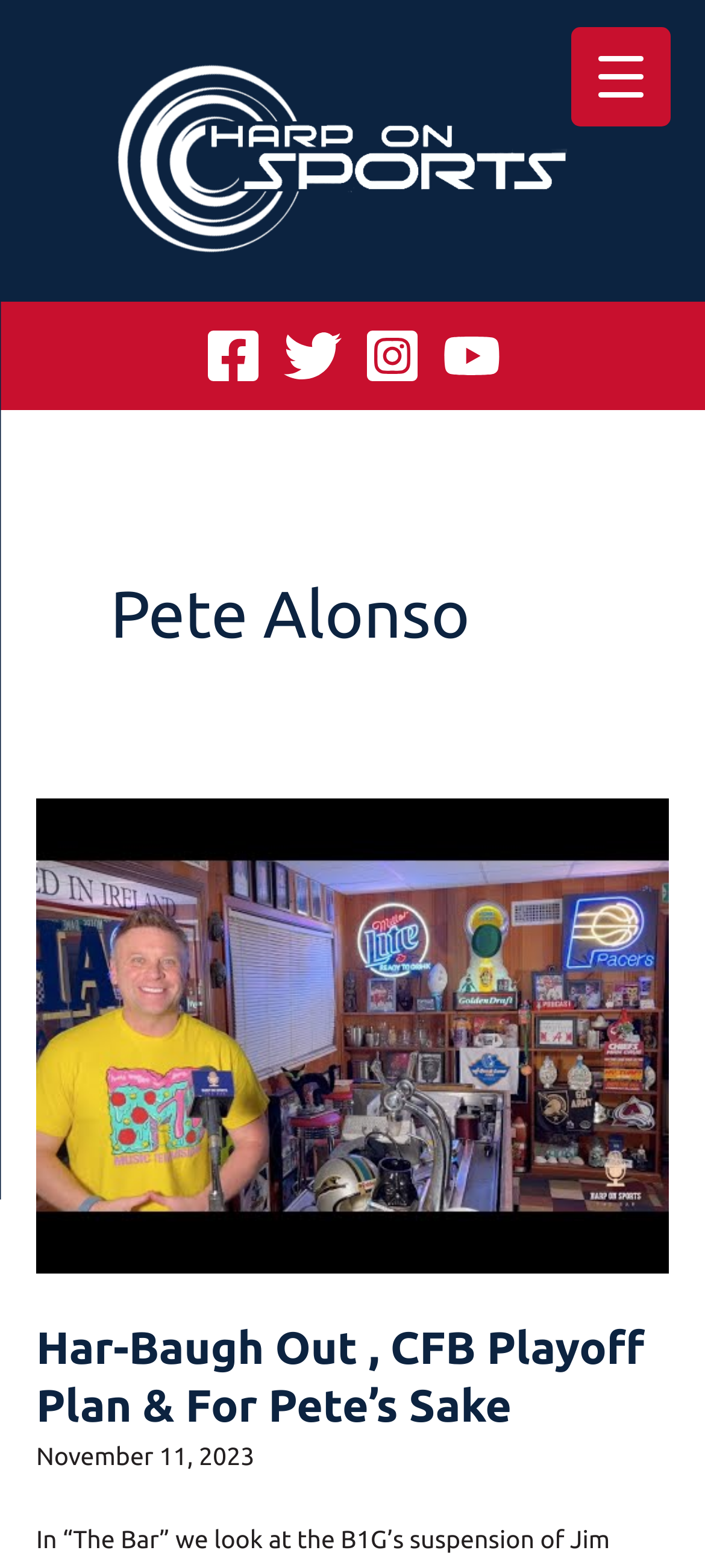Provide a one-word or short-phrase response to the question:
What is the title of the article on the webpage?

Har-Baugh Out, CFB Playoff Plan & For Pete’s Sake